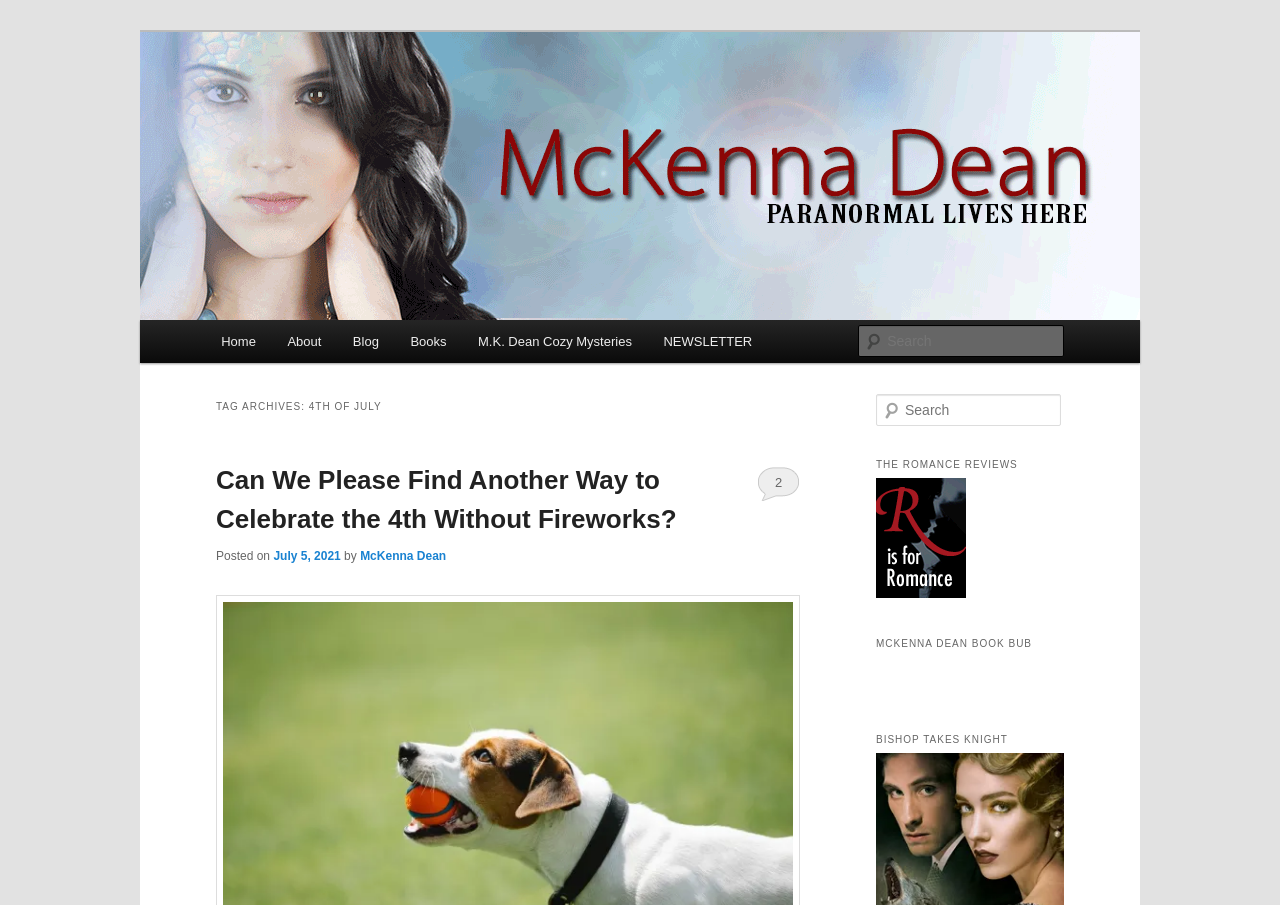What is the name of the author?
Look at the image and answer the question using a single word or phrase.

McKenna Dean